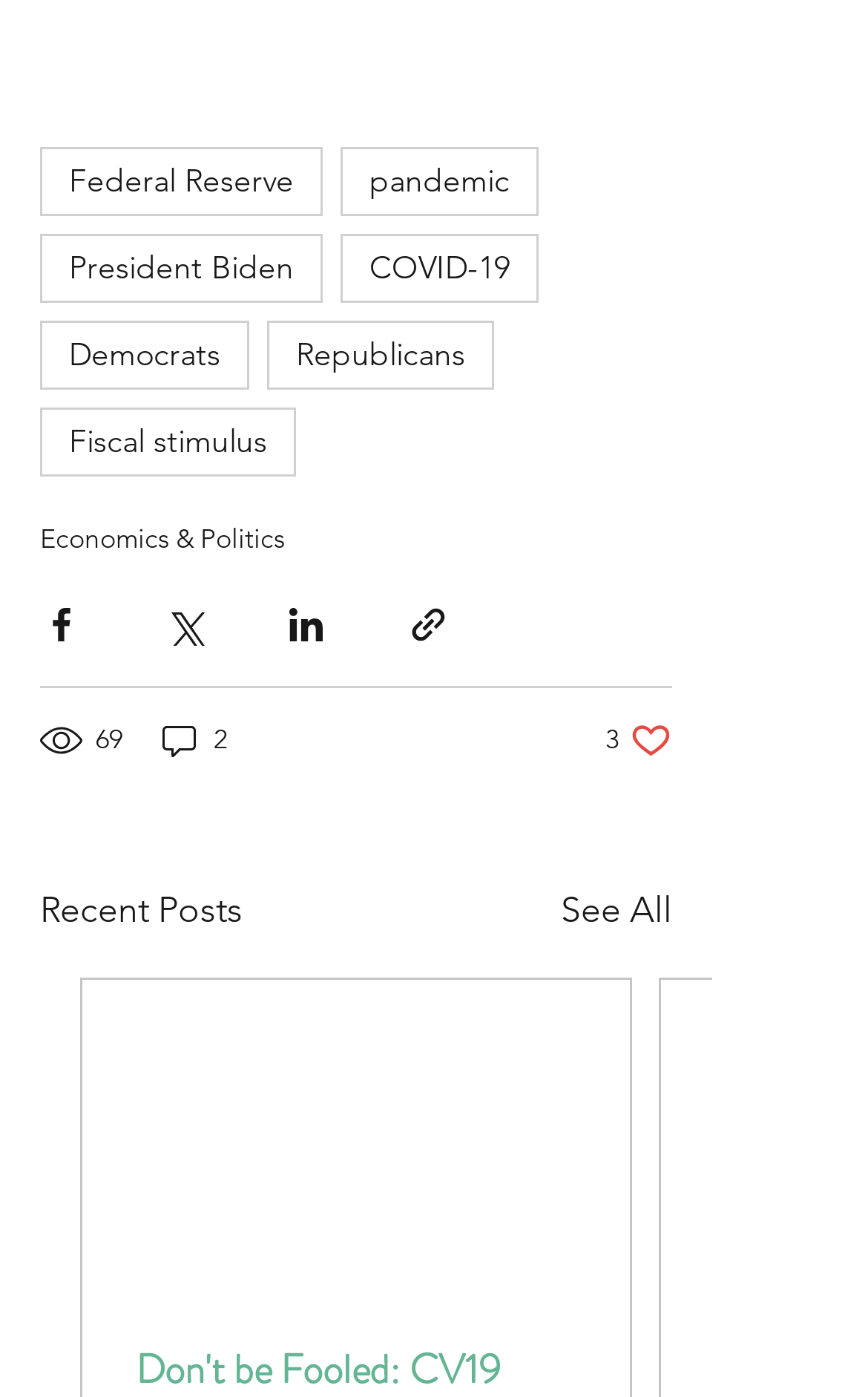What is the number of likes on the post?
Please answer the question with a detailed and comprehensive explanation.

I found a button with the text '3 likes. Post not marked as liked', which indicates the number of likes on the post.